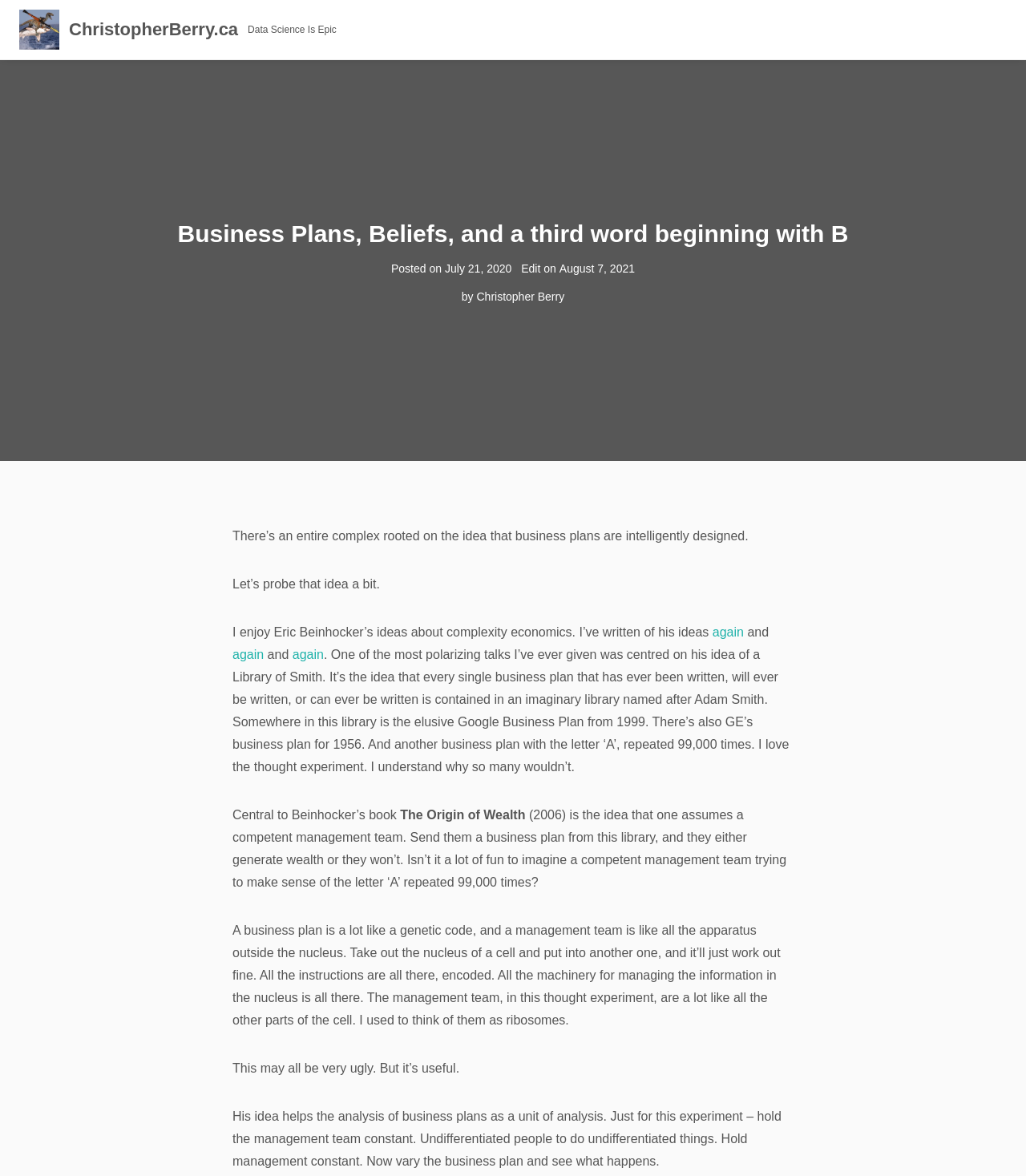Please determine the bounding box coordinates, formatted as (top-left x, top-left y, bottom-right x, bottom-right y), with all values as floating point numbers between 0 and 1. Identify the bounding box of the region described as: parent_node: ChristopherBerry.ca

[0.019, 0.008, 0.058, 0.042]